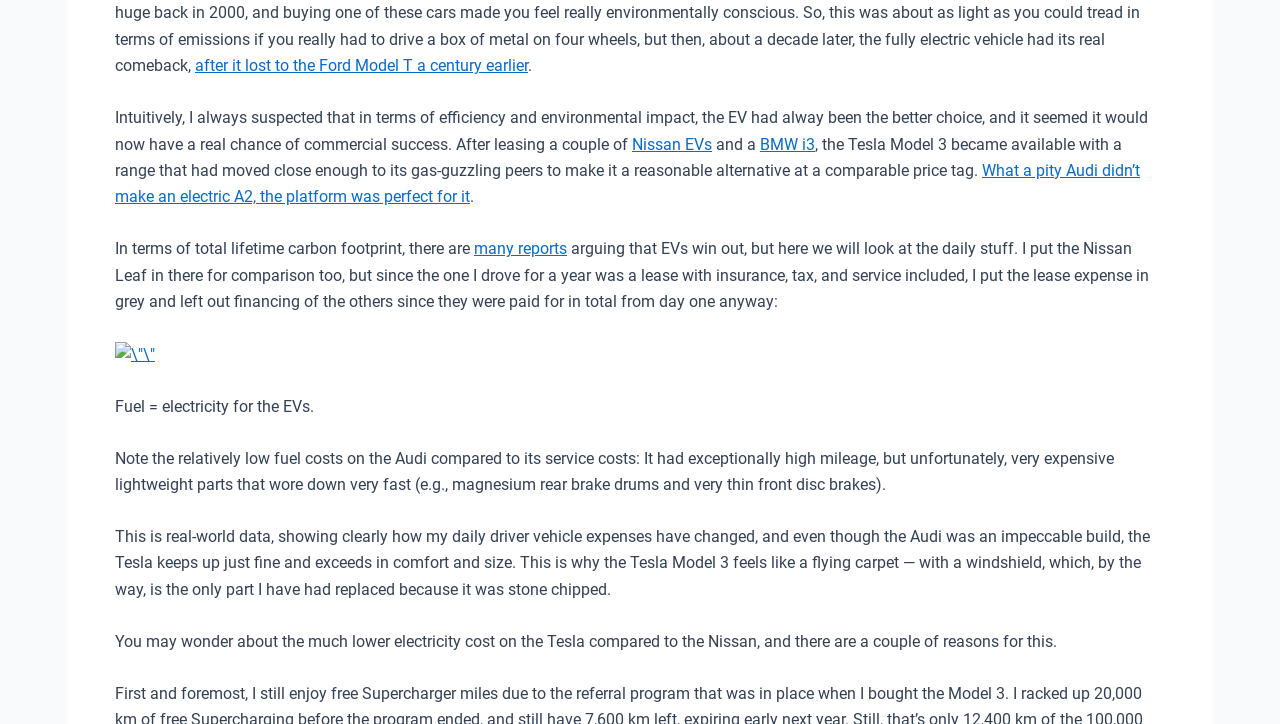Using the details in the image, give a detailed response to the question below:
What is the author's experience with the Audi?

The author mentions that the Audi had exceptionally high mileage, which led to expensive lightweight parts wearing down very fast, such as magnesium rear brake drums and thin front disc brakes. This resulted in high service costs for the Audi.